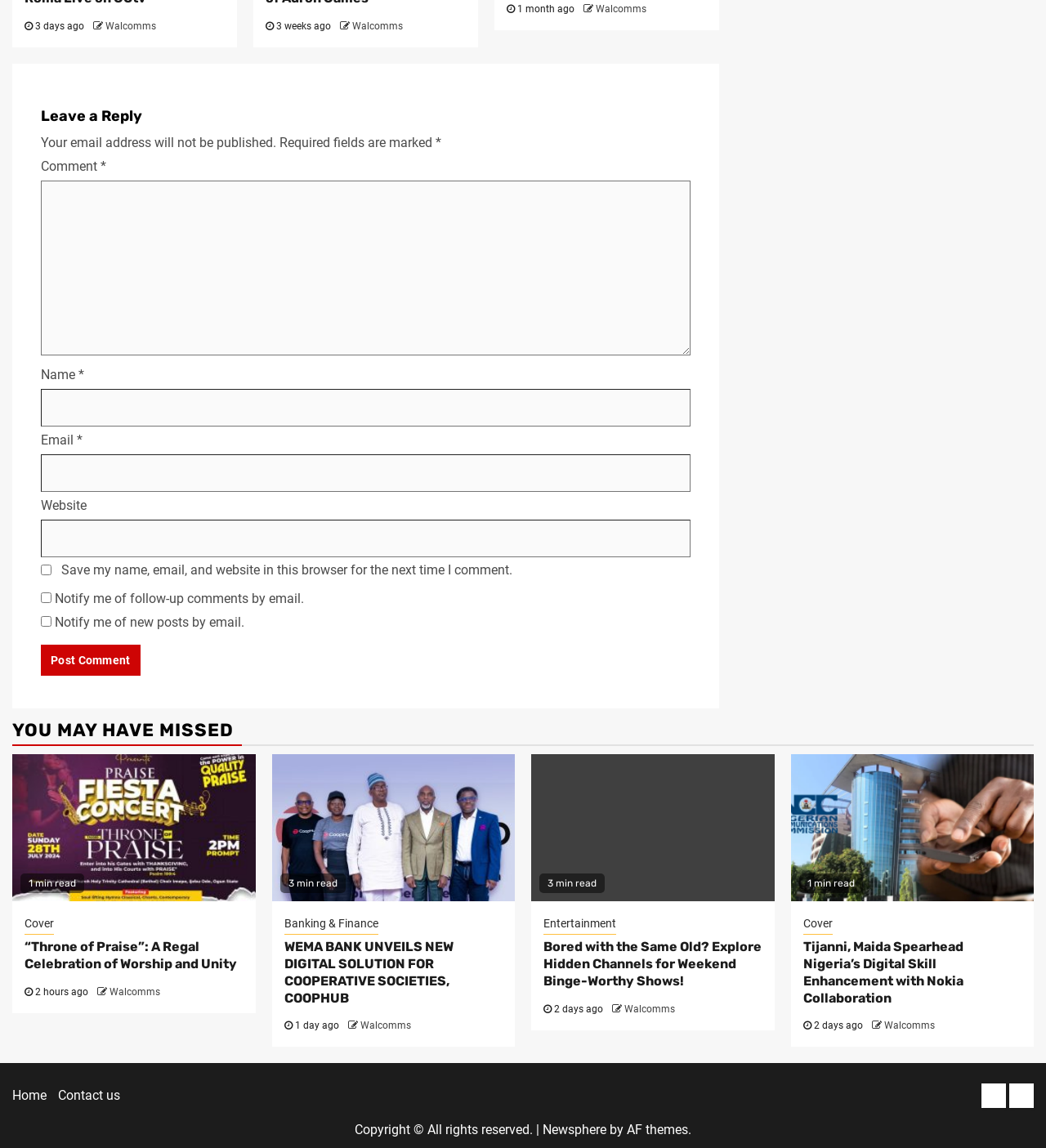Provide a brief response using a word or short phrase to this question:
What is the purpose of the comment section?

Leave a reply